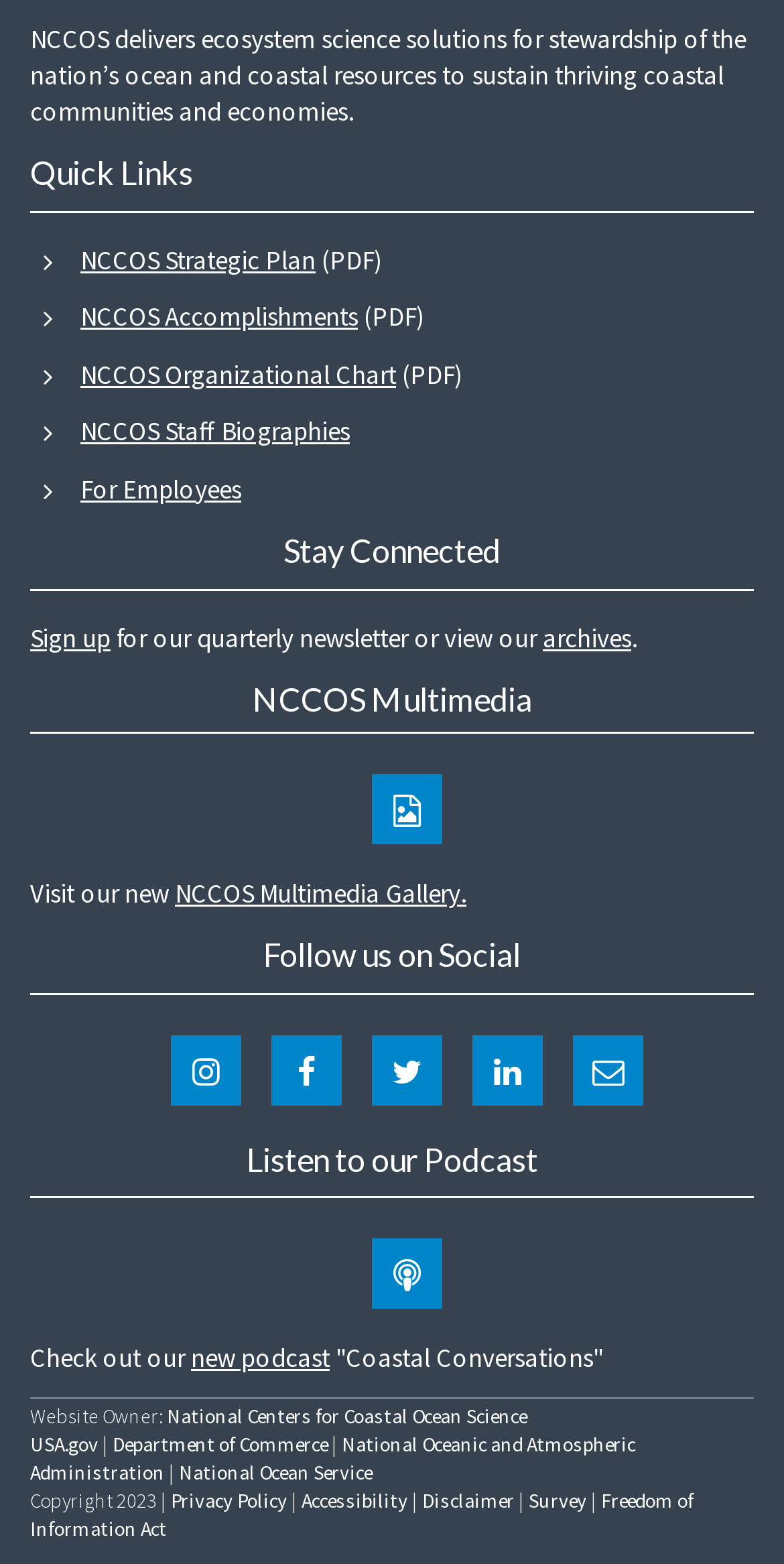How can users stay connected with NCCOS?
Refer to the screenshot and respond with a concise word or phrase.

Sign up for newsletter